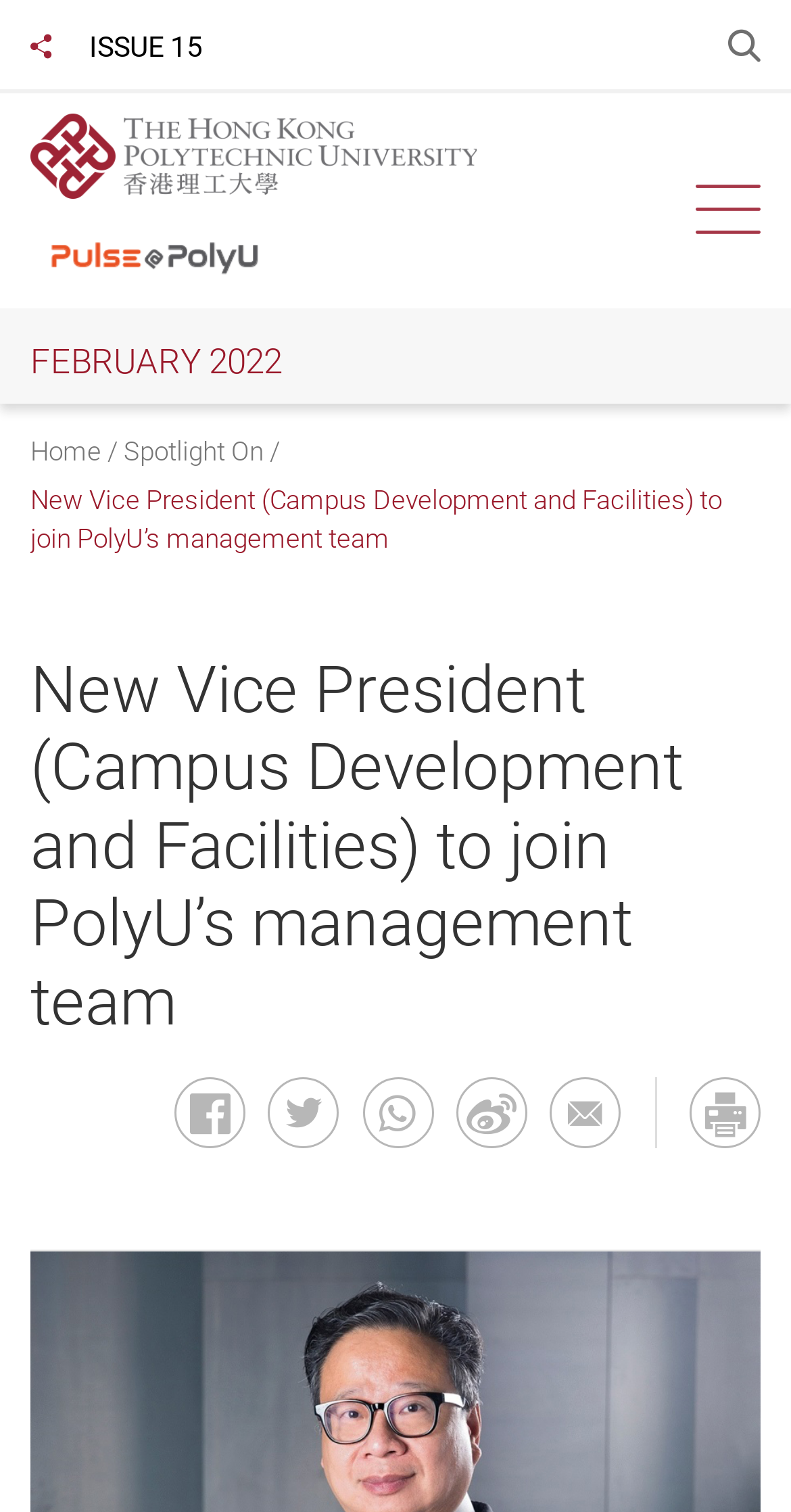What is the issue number of the current Pulse?
Please provide a detailed and comprehensive answer to the question.

I found the answer by looking at the StaticText element with the text 'ISSUE 15' which is located at the top center of the webpage.